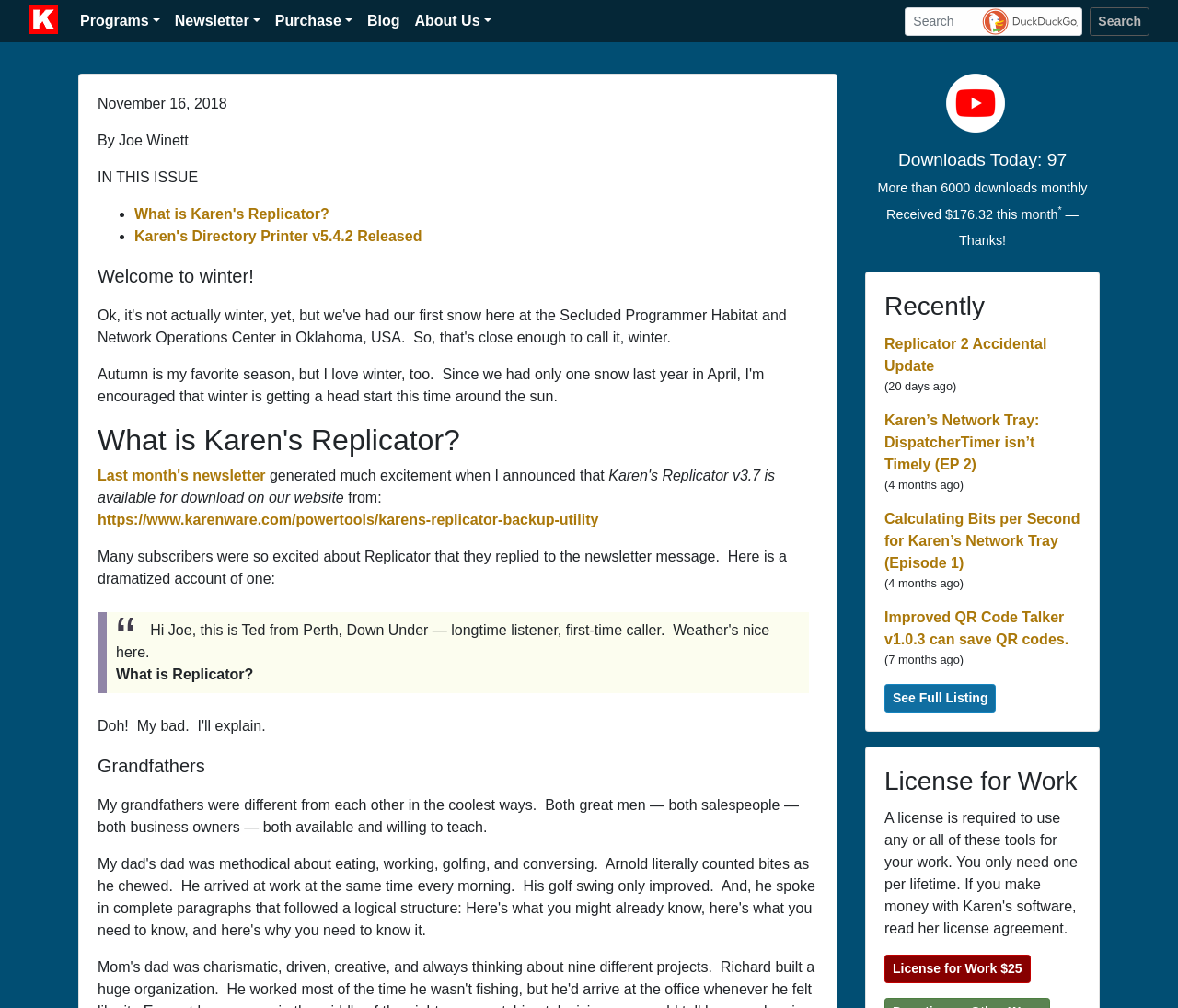Identify the bounding box coordinates of the section that should be clicked to achieve the task described: "Purchase License for Work".

[0.751, 0.947, 0.875, 0.975]